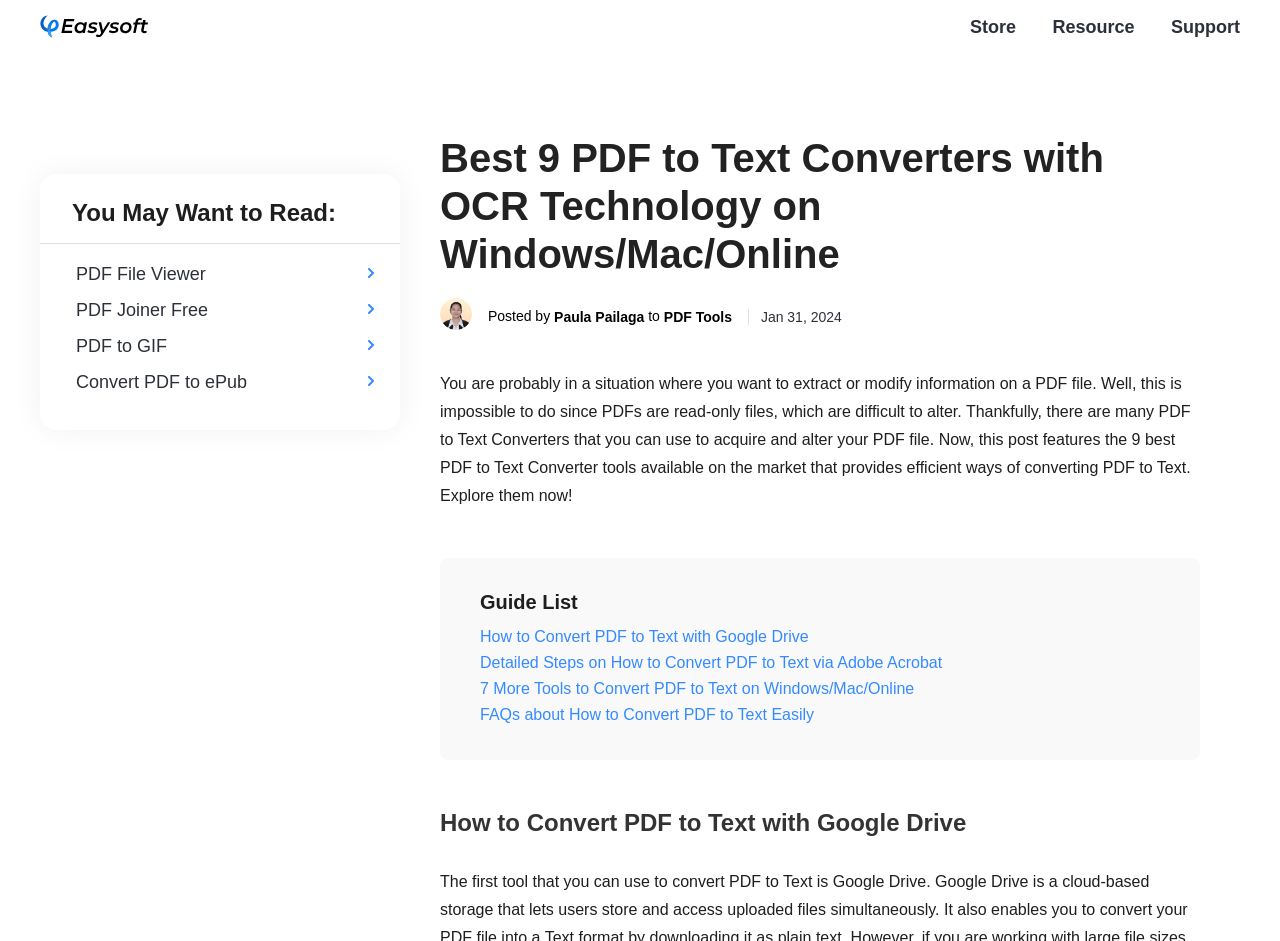Answer the question using only one word or a concise phrase: What is the purpose of the PDF to Text Converter tools?

Modify PDF files